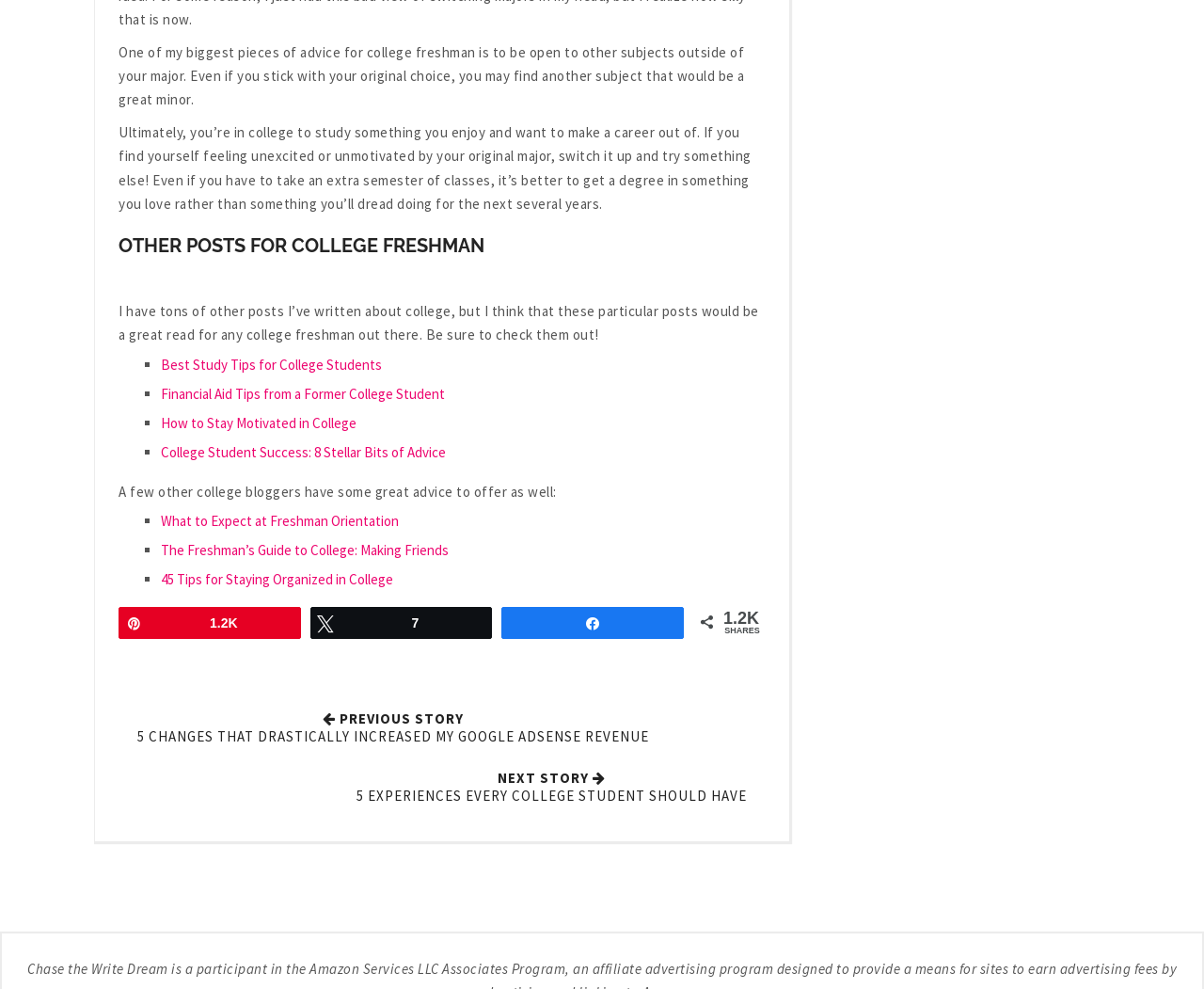Identify the bounding box coordinates for the element that needs to be clicked to fulfill this instruction: "Read the previous story about Google AdSense revenue". Provide the coordinates in the format of four float numbers between 0 and 1: [left, top, right, bottom].

[0.114, 0.735, 0.539, 0.754]